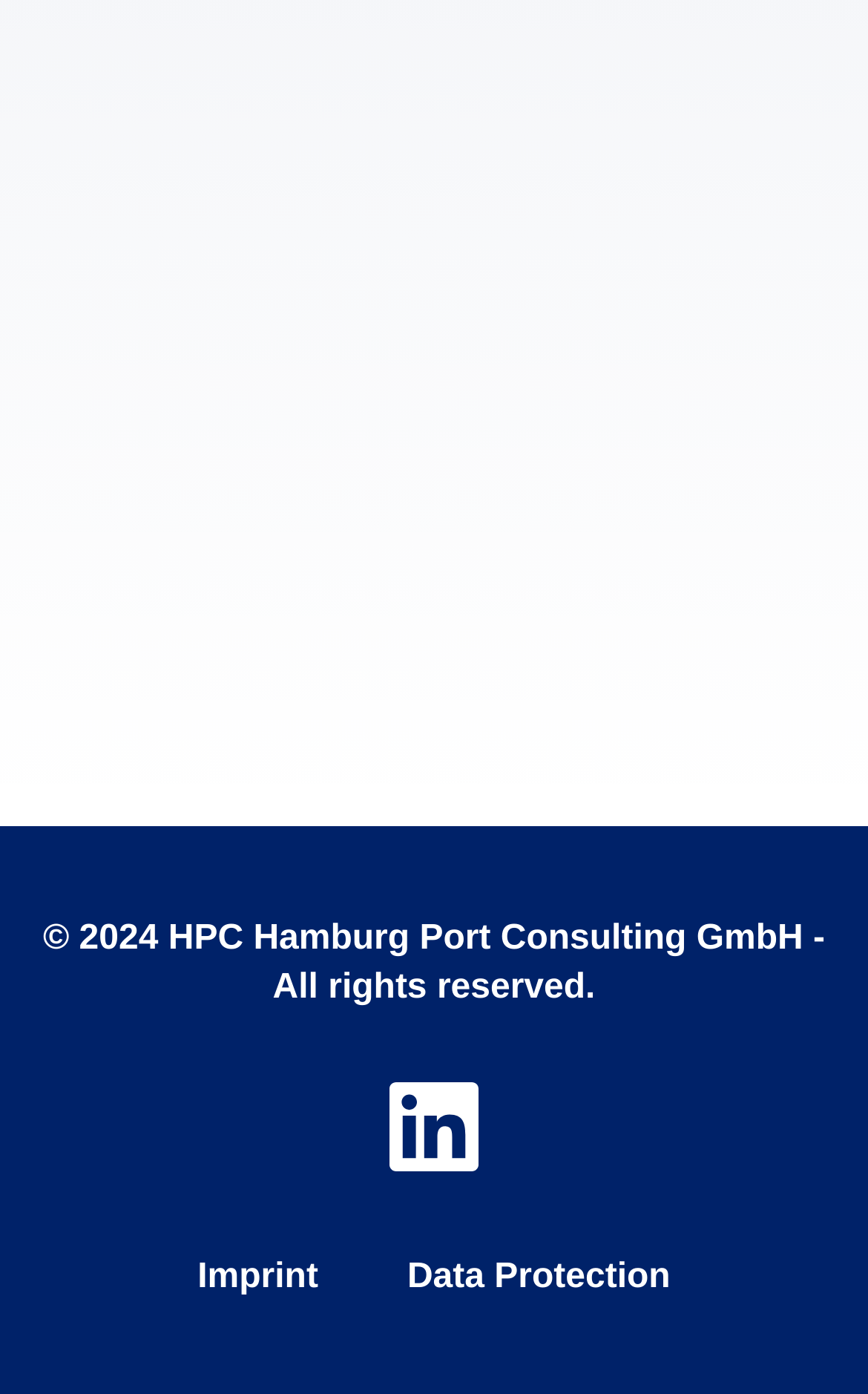What is the phone number of HPC Hamburg Port Consulting?
Please provide a full and detailed response to the question.

I found the phone number of HPC Hamburg Port Consulting by looking at the link element next to the 'Tel:' static text, which says '+49 40 74008-0'.